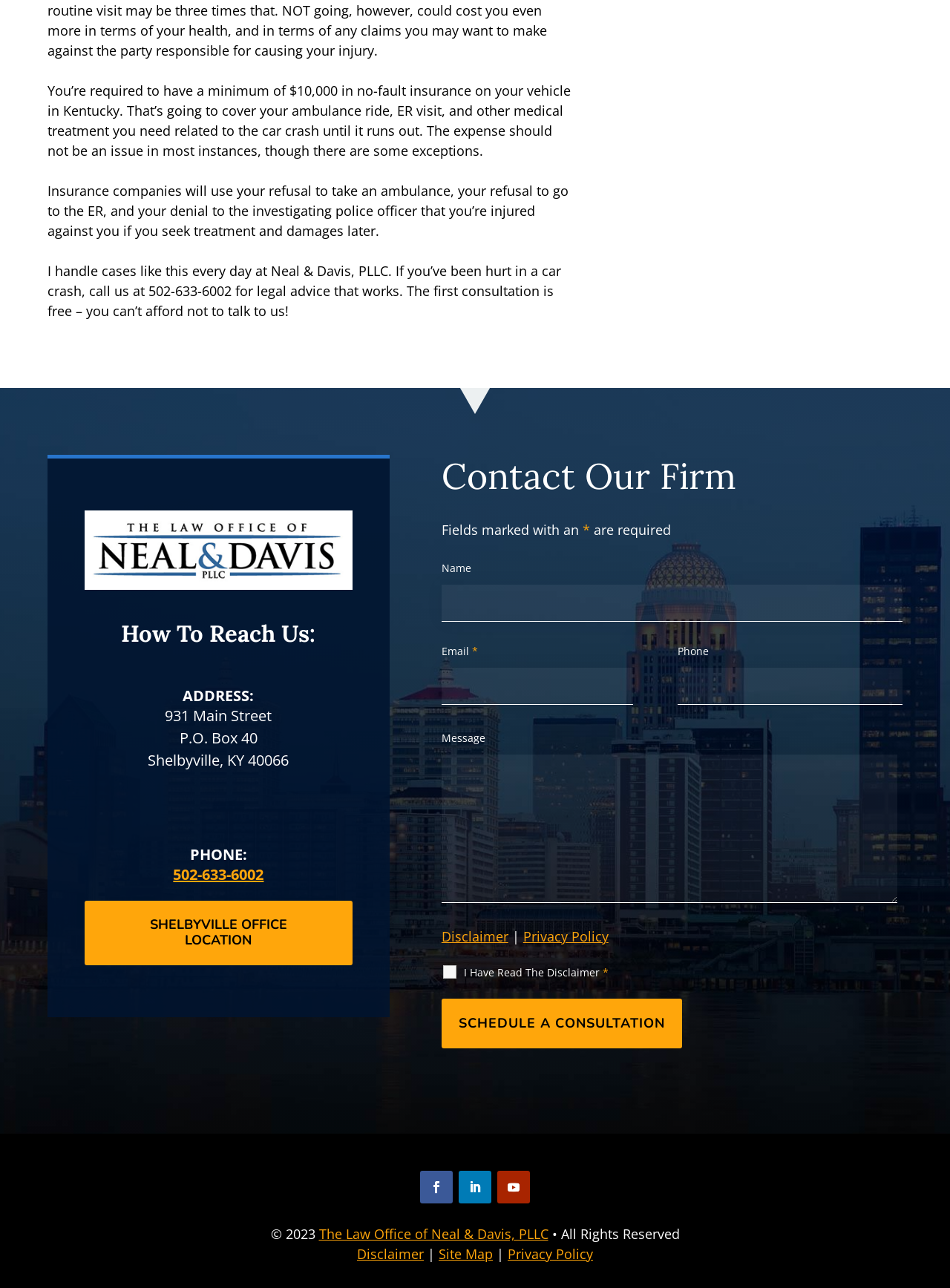For the given element description Events, determine the bounding box coordinates of the UI element. The coordinates should follow the format (top-left x, top-left y, bottom-right x, bottom-right y) and be within the range of 0 to 1.

None